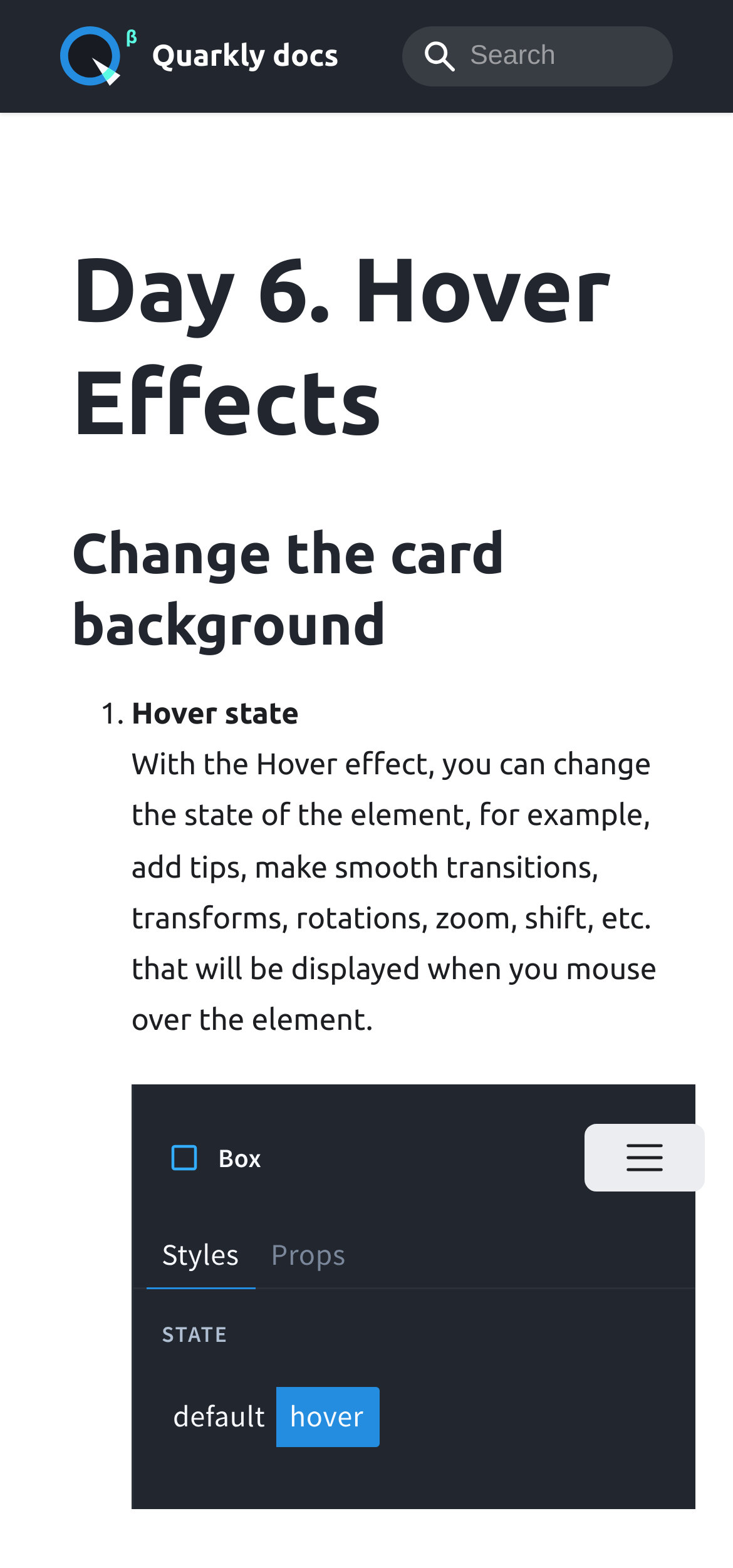What is the number of the current day?
Based on the image, answer the question with a single word or brief phrase.

6